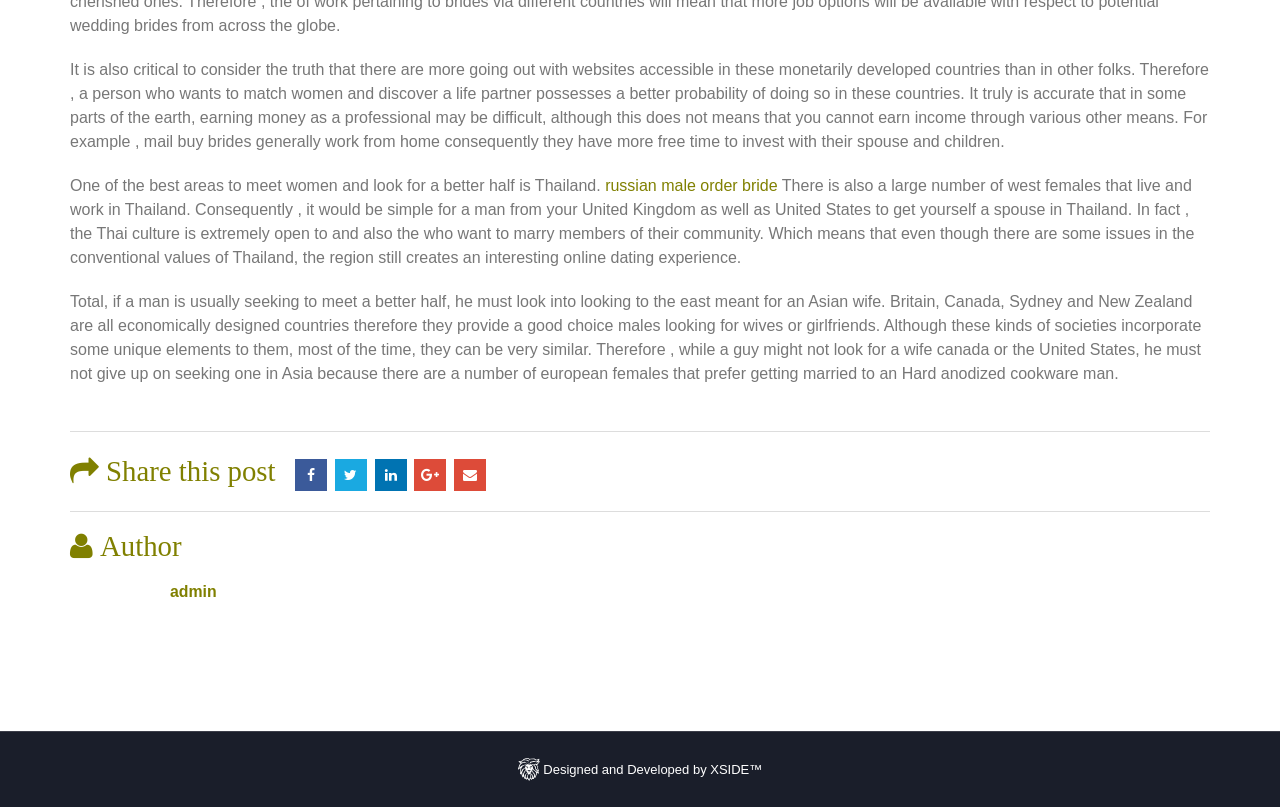Give the bounding box coordinates for the element described as: "admin".

[0.133, 0.722, 0.169, 0.743]